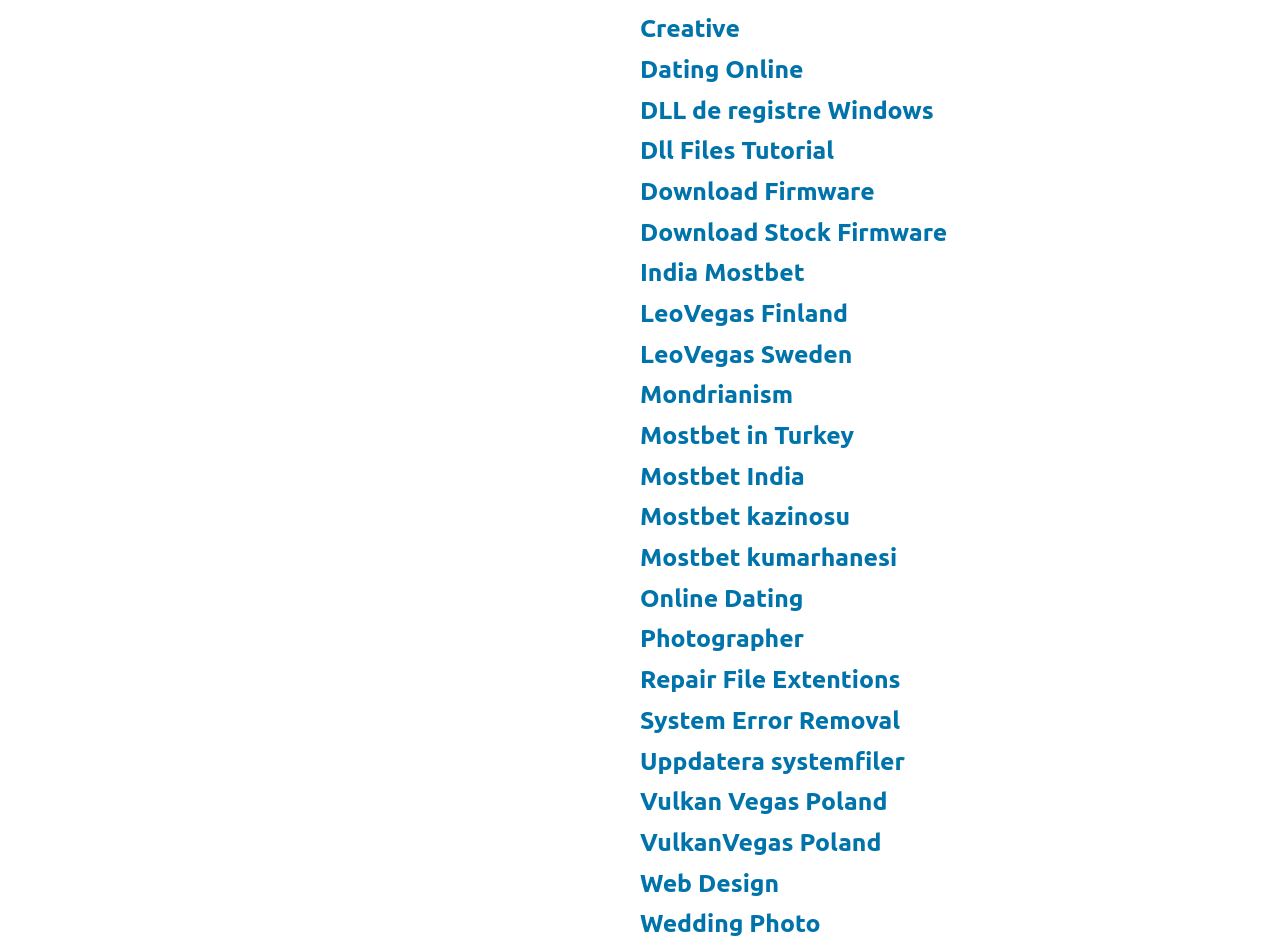Locate the coordinates of the bounding box for the clickable region that fulfills this instruction: "Click on Creative".

[0.5, 0.015, 0.578, 0.044]